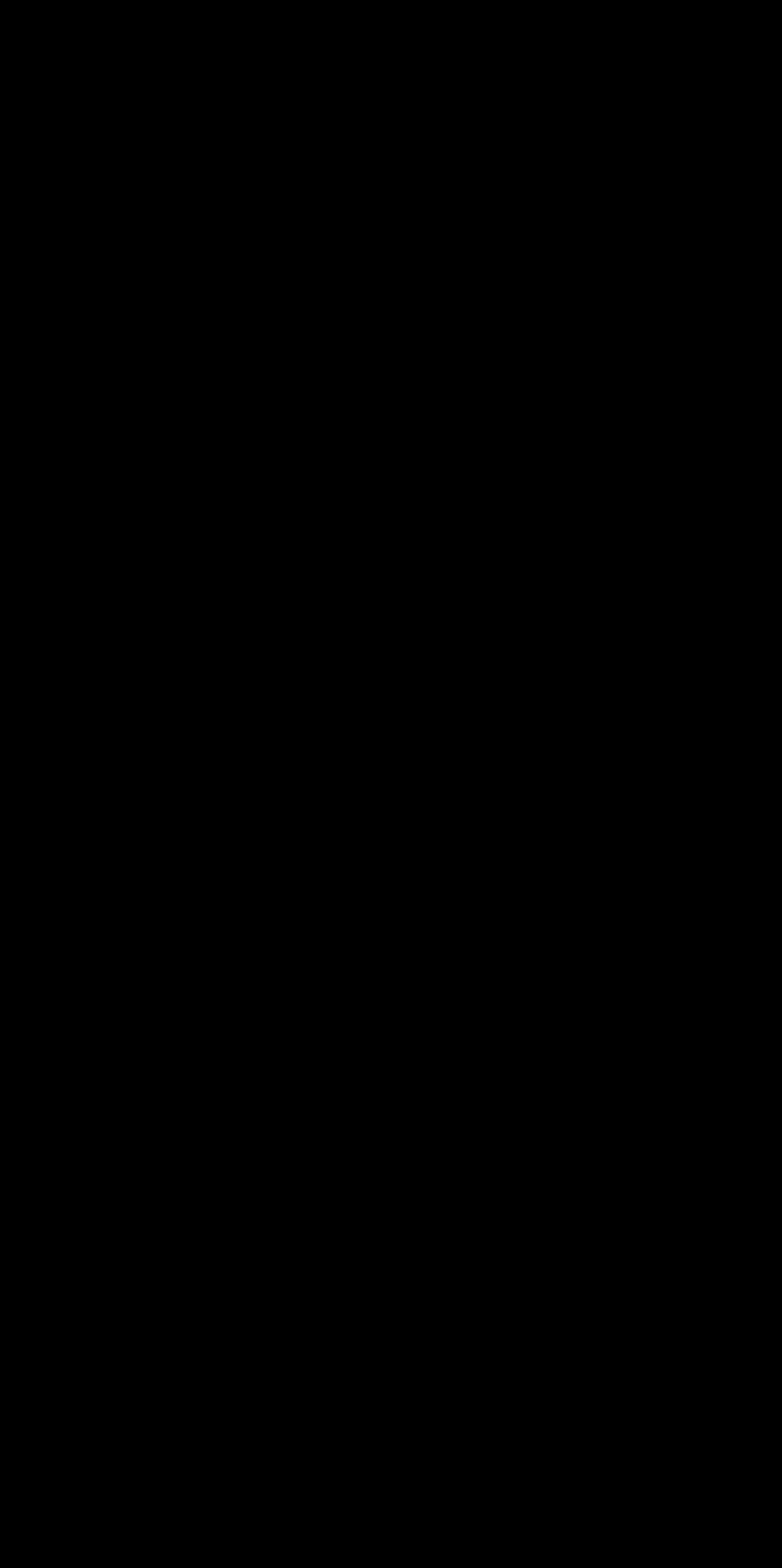Based on the element description About us, identify the bounding box of the UI element in the given webpage screenshot. The coordinates should be in the format (top-left x, top-left y, bottom-right x, bottom-right y) and must be between 0 and 1.

[0.038, 0.789, 0.267, 0.812]